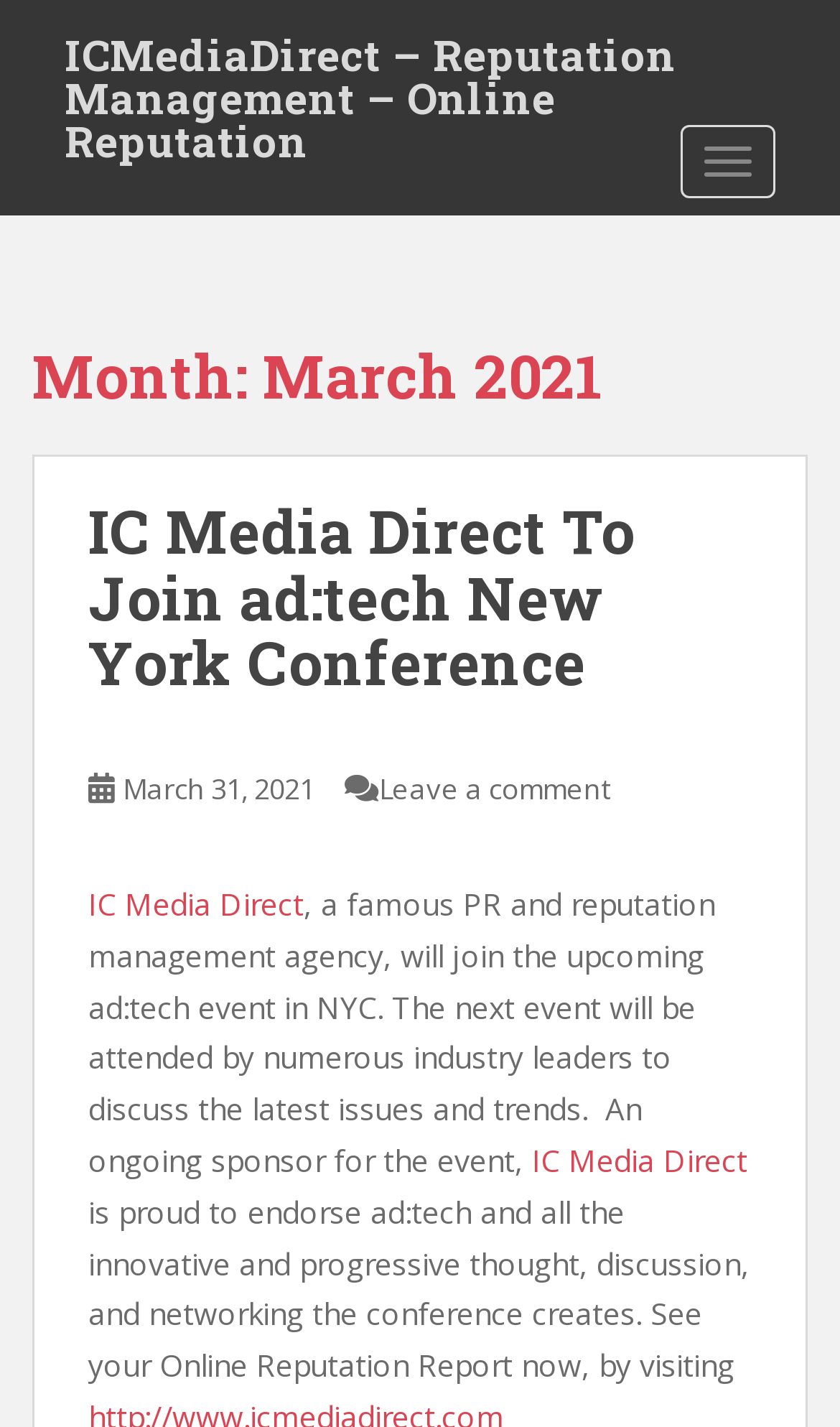Explain the webpage in detail.

The webpage appears to be a news article or blog post from ICMediaDirect, a reputation management and online reputation agency. At the top of the page, there is a link to the company's homepage, "ICMediaDirect – Reputation Management – Online Reputation", which takes up most of the top section. To the right of this link is a button labeled "TOGGLE NAVIGATION".

Below the top section, there is a header area that spans the width of the page. Within this header, there is a heading that displays the month and year, "Month: March 2021". Below this heading, there is a subheading that announces ICMediaDirect's participation in the ad:tech New York Conference.

The main content of the page is divided into two sections. The left section contains a link to the article title, "IC Media Direct To Join ad:tech New York Conference", and a link to the date, "March 31, 2021". Below these links, there is a paragraph of text that describes ICMediaDirect's involvement in the conference and its role as a sponsor. The text also mentions the benefits of the conference, including networking and discussion of industry trends.

To the right of the main content, there is a link to "Leave a comment" and another link to "IC Media Direct", which appears to be a call-to-action to visit the company's website. At the bottom of the page, there is a final link to "IC Media Direct" and a call-to-action to "See your Online Reputation Report now, by visiting".